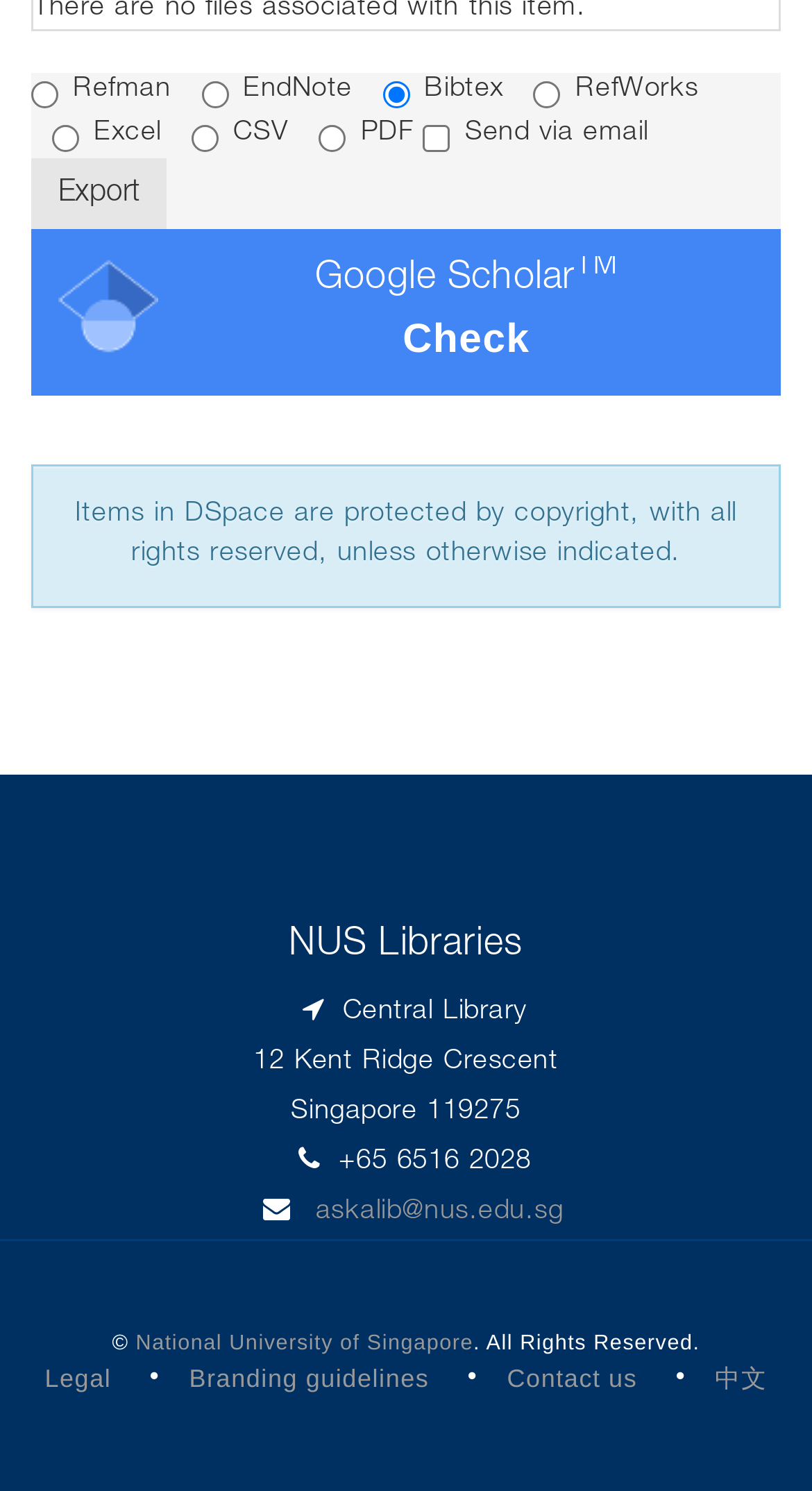How many links are there in the footer section?
Please provide a single word or phrase as the answer based on the screenshot.

5